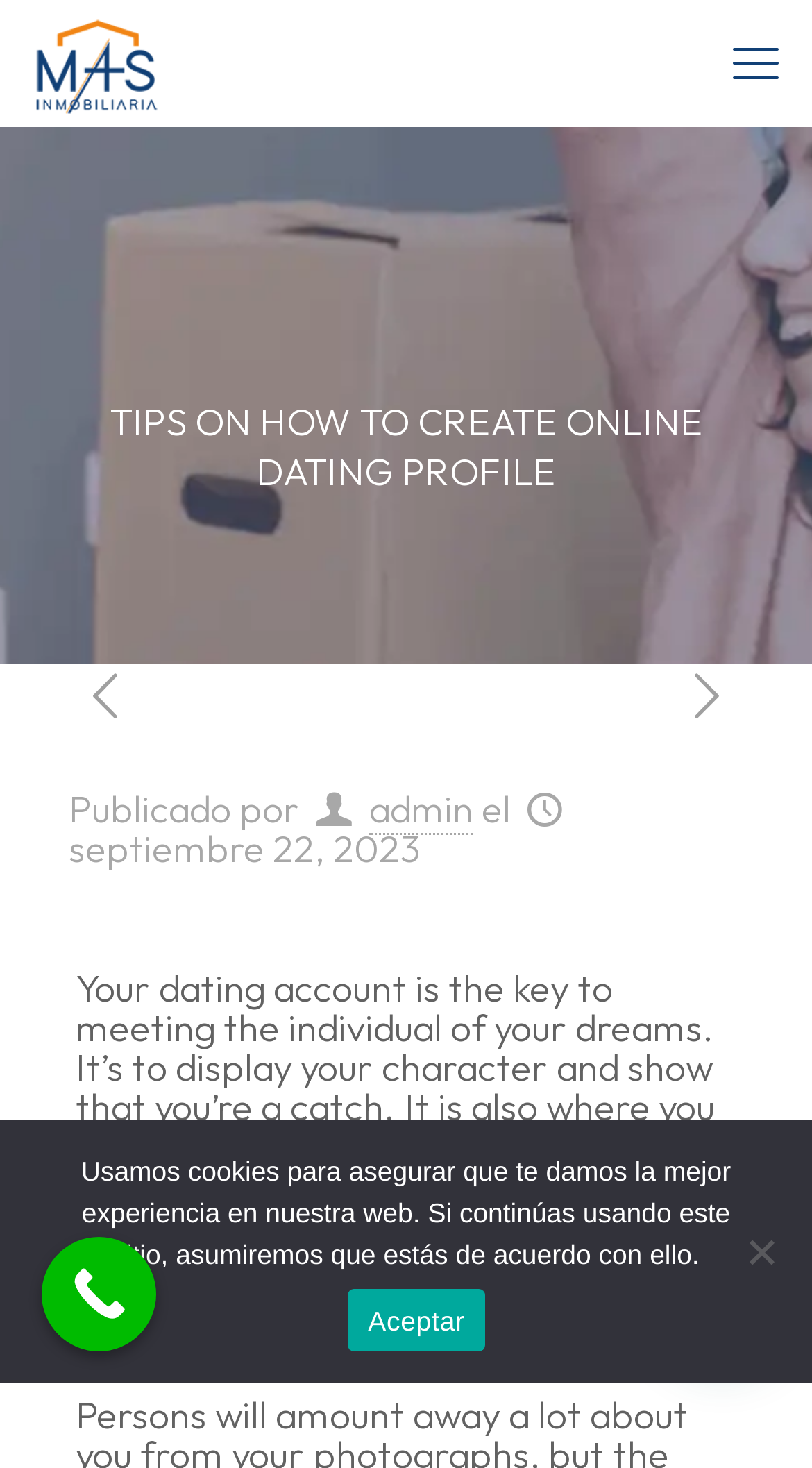Using the provided element description, identify the bounding box coordinates as (top-left x, top-left y, bottom-right x, bottom-right y). Ensure all values are between 0 and 1. Description: title="MAS Inmobiliaria"

[0.038, 0.007, 0.199, 0.078]